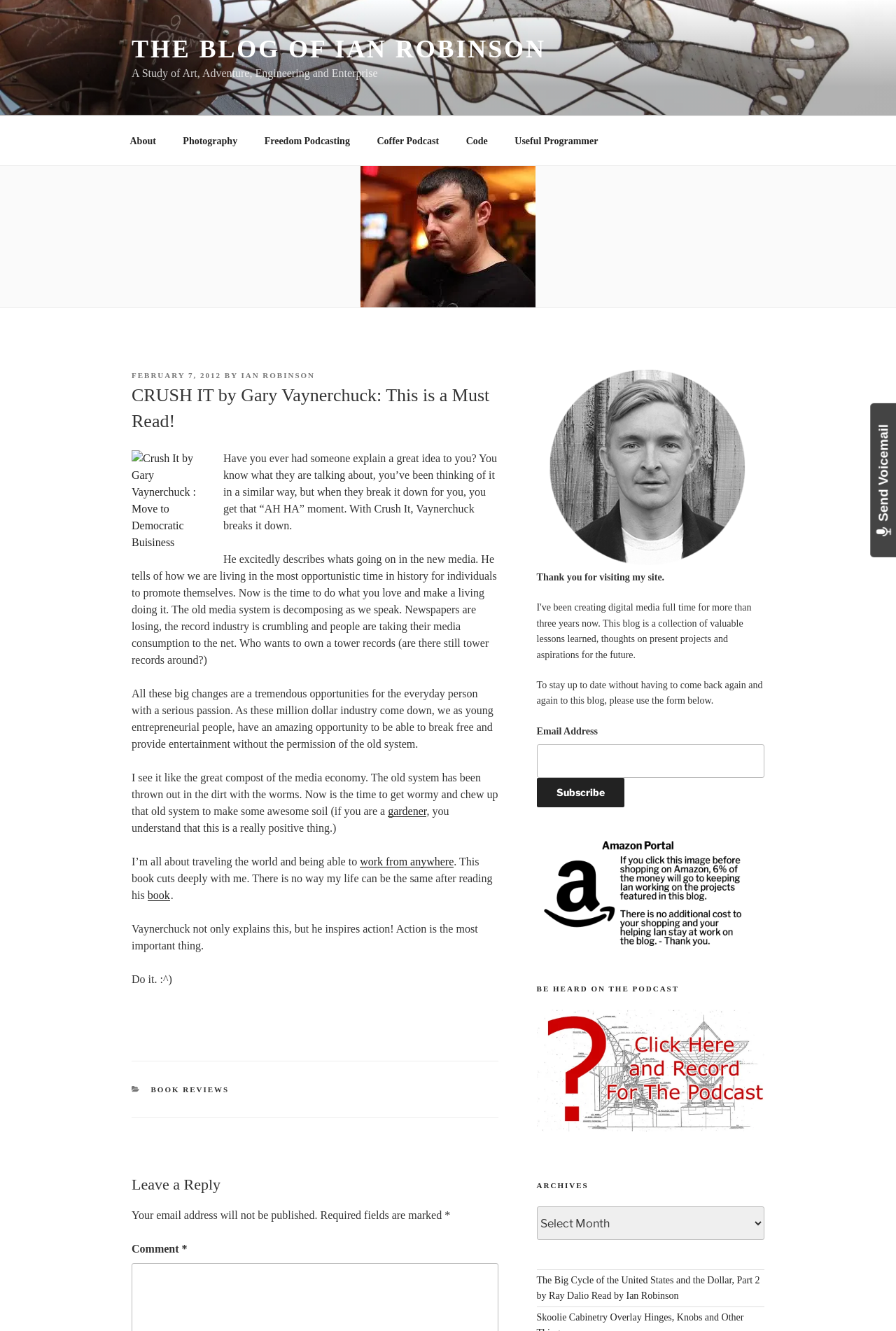Give the bounding box coordinates for the element described as: "book".

[0.165, 0.668, 0.19, 0.677]